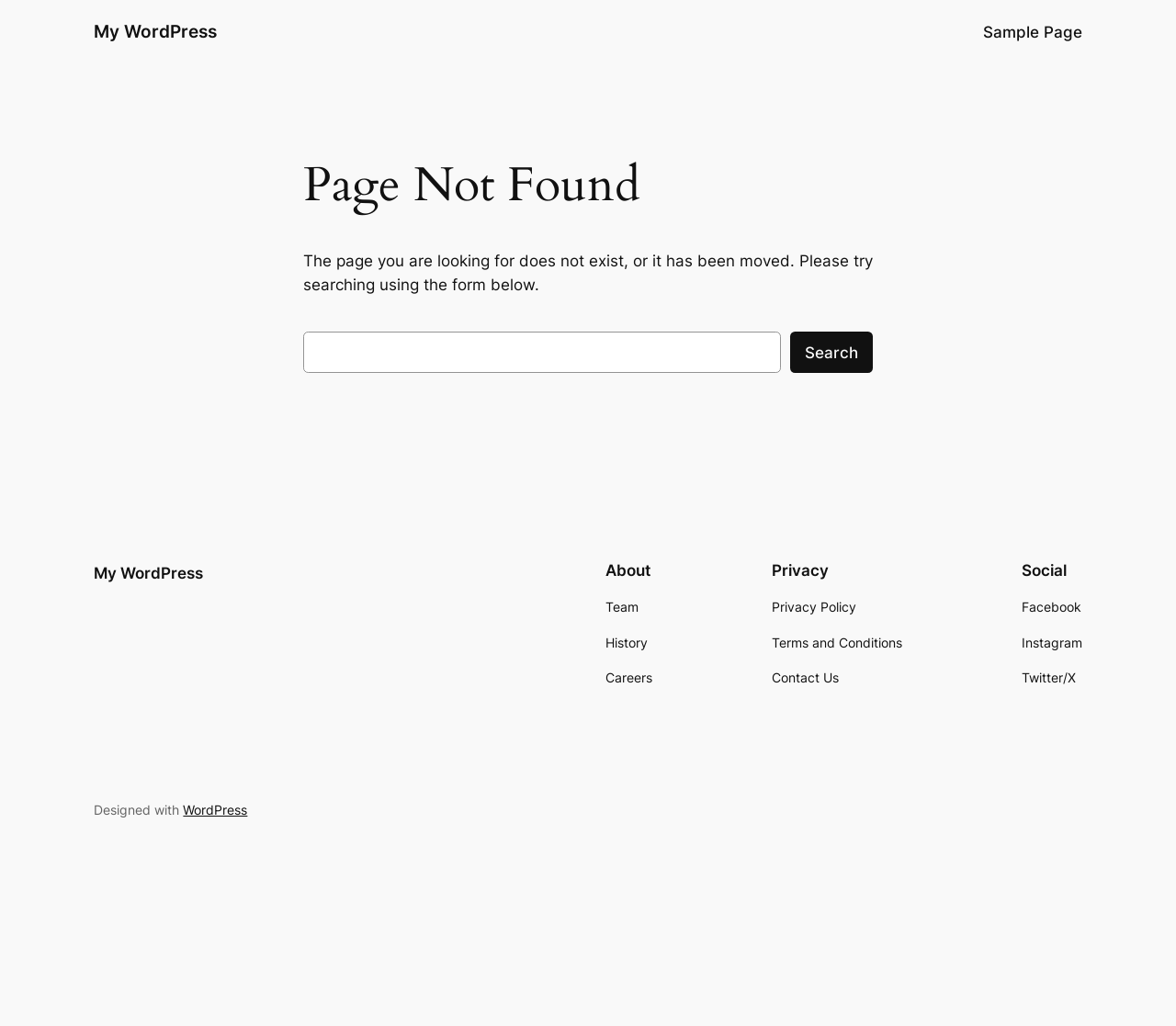What are the main categories in the footer?
Please provide a comprehensive answer based on the details in the screenshot.

The footer section of the webpage contains three main categories: 'About', 'Privacy', and 'Social'. Each category has a heading and links to related pages. This suggests that the website is organized into these three main categories.